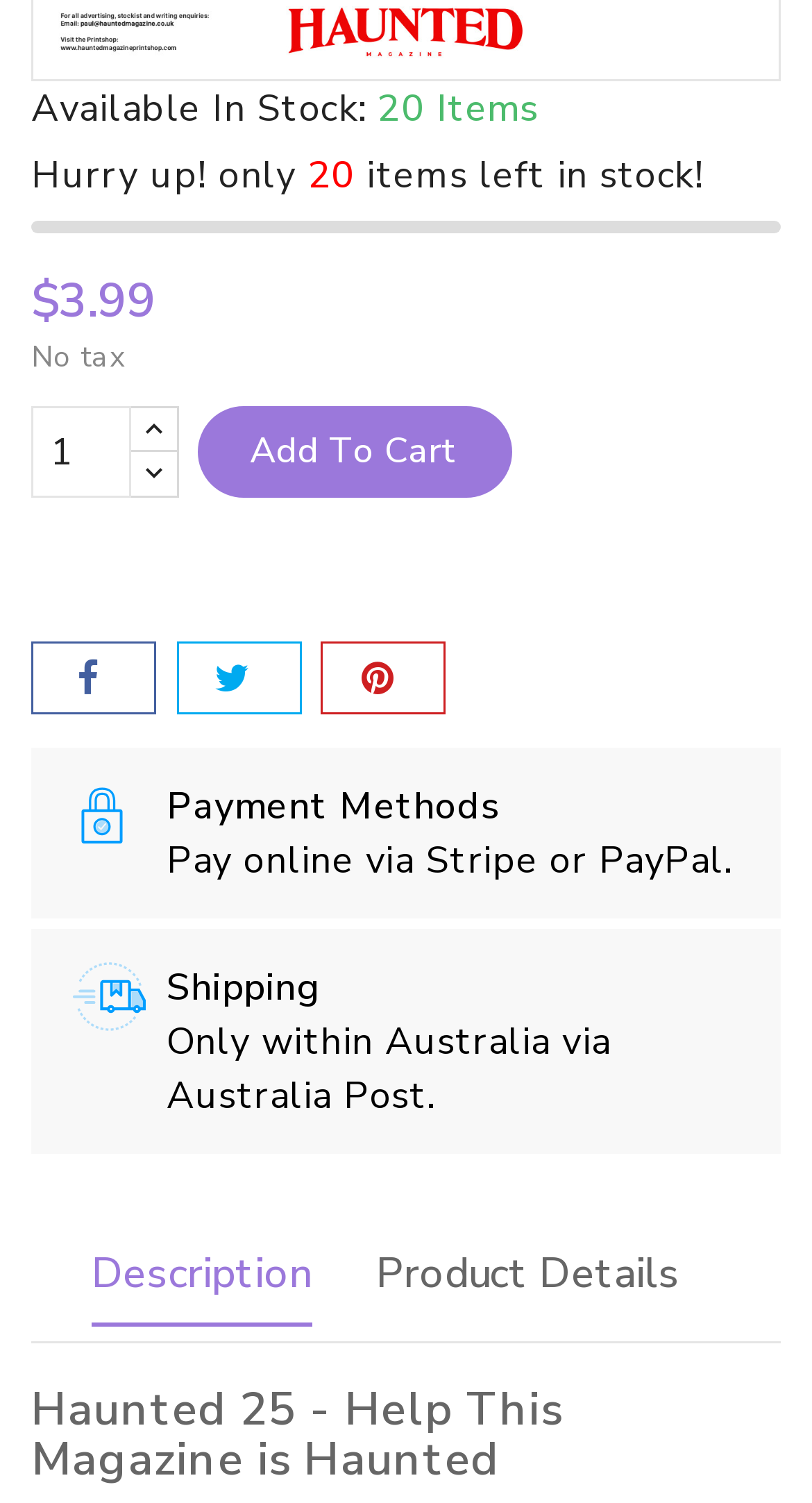Using the description "Add to cart", predict the bounding box of the relevant HTML element.

[0.244, 0.27, 0.629, 0.331]